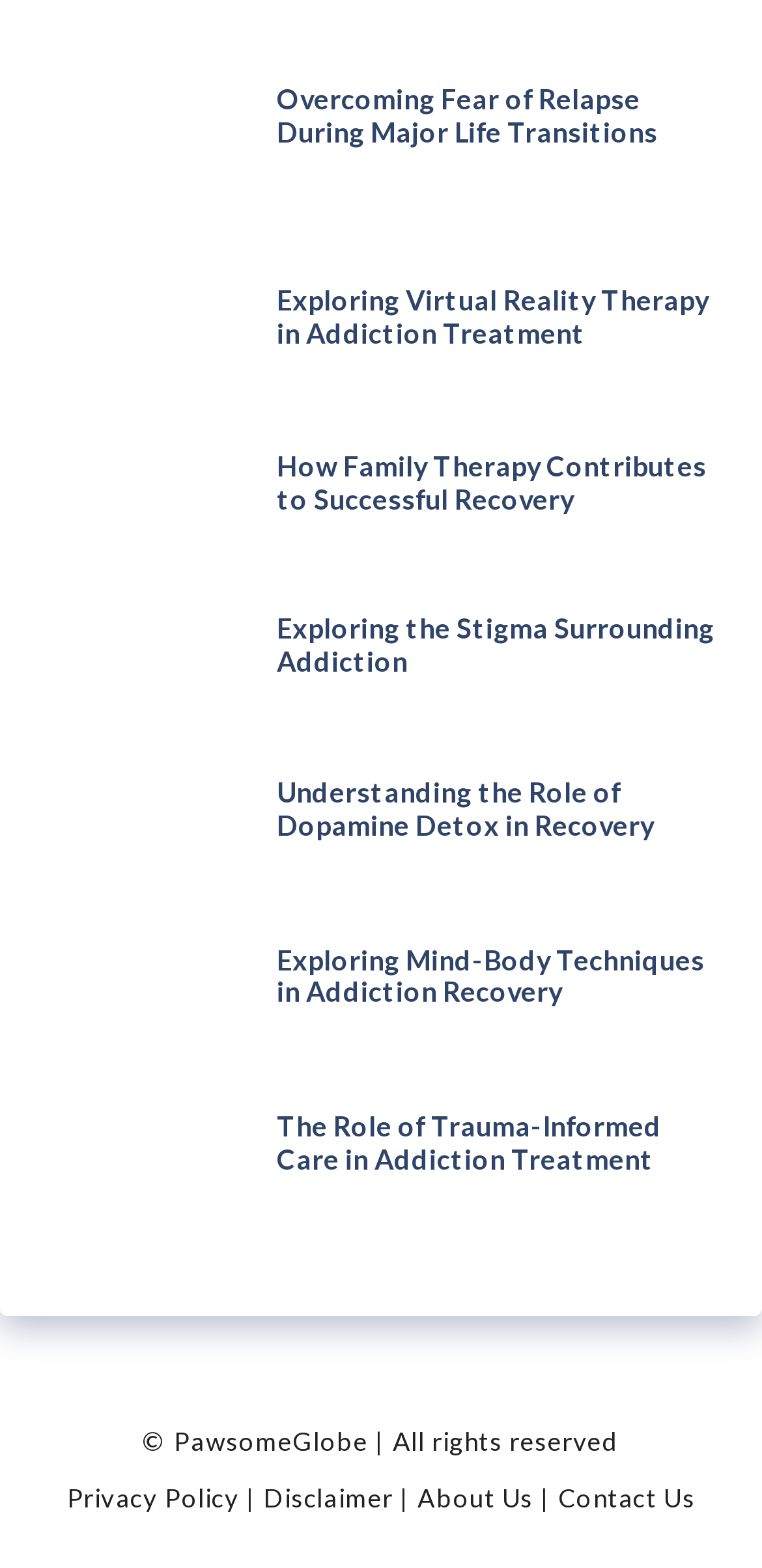How many articles are featured on this webpage?
Analyze the screenshot and provide a detailed answer to the question.

I counted the number of headings and corresponding images on the webpage, and there are 10 articles featured.